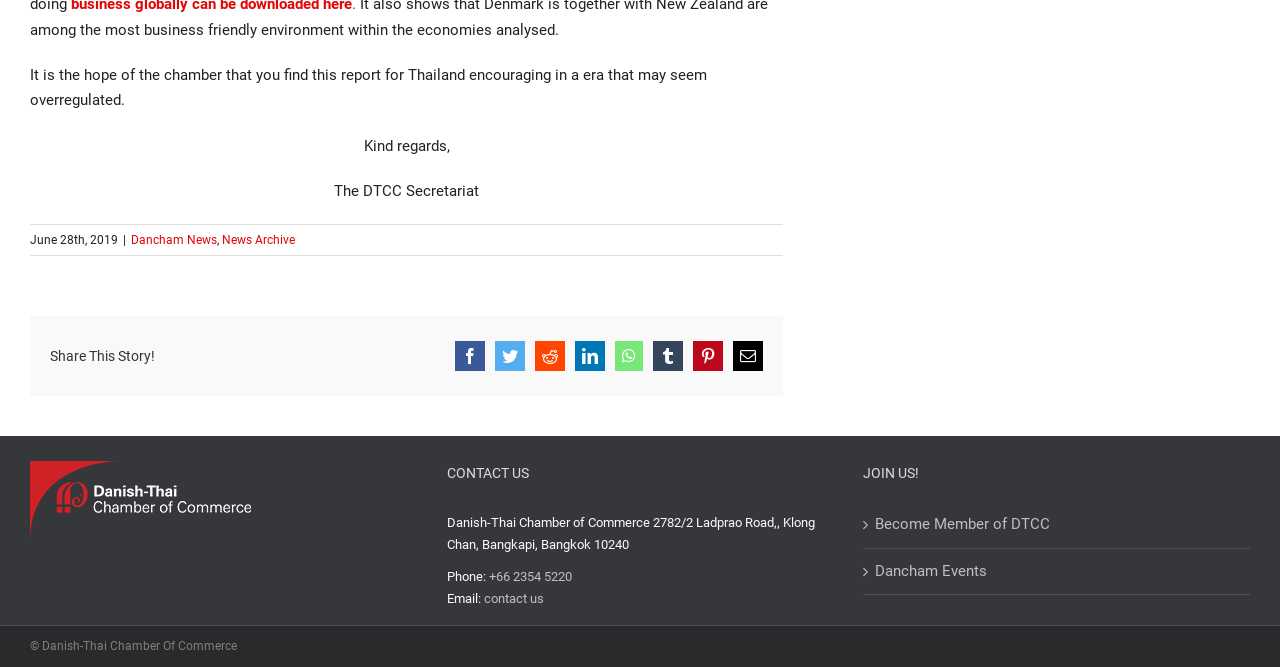Determine the coordinates of the bounding box that should be clicked to complete the instruction: "Check the copyright information". The coordinates should be represented by four float numbers between 0 and 1: [left, top, right, bottom].

[0.023, 0.958, 0.185, 0.979]